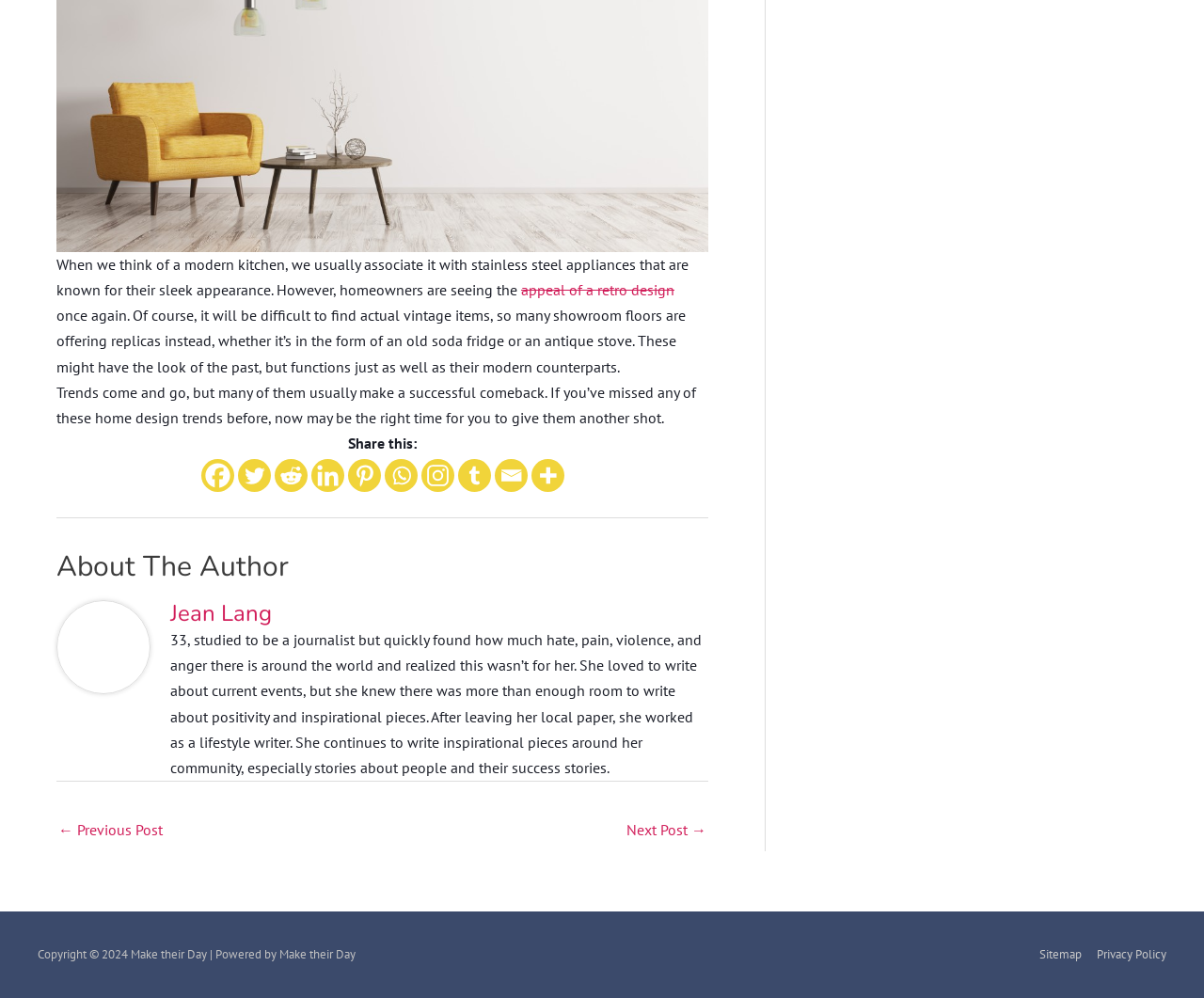Locate the coordinates of the bounding box for the clickable region that fulfills this instruction: "Read more about the author Jean Lang".

[0.142, 0.602, 0.588, 0.629]